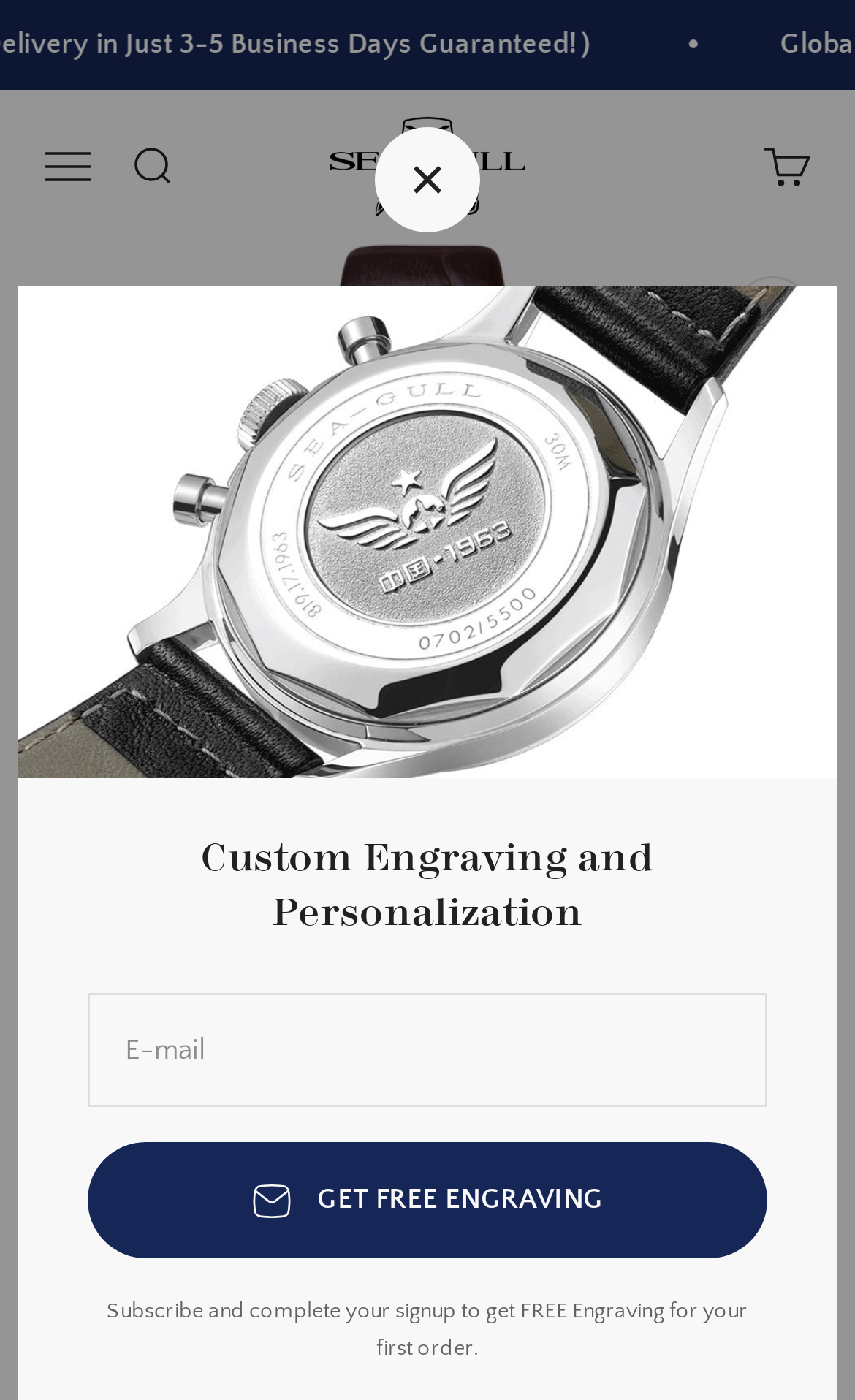Can you pinpoint the bounding box coordinates for the clickable element required for this instruction: "Search for products"? The coordinates should be four float numbers between 0 and 1, i.e., [left, top, right, bottom].

[0.149, 0.102, 0.205, 0.136]